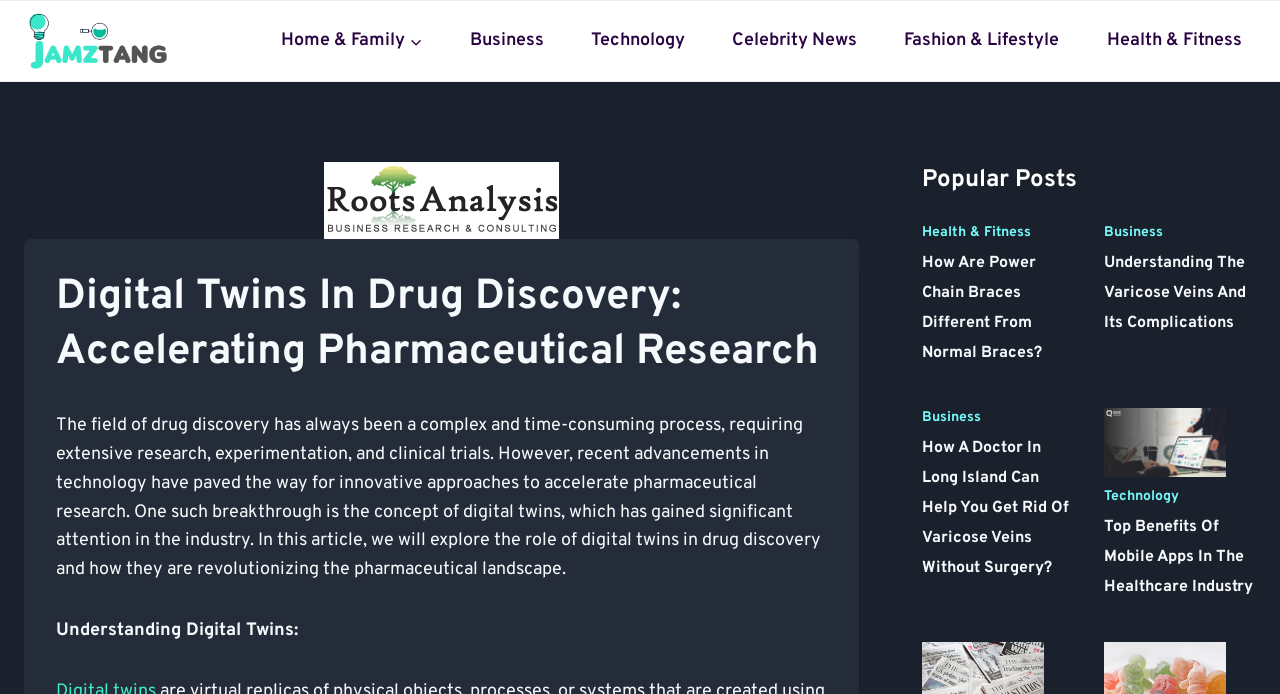Can you determine the main header of this webpage?

Digital Twins In Drug Discovery: Accelerating Pharmaceutical Research